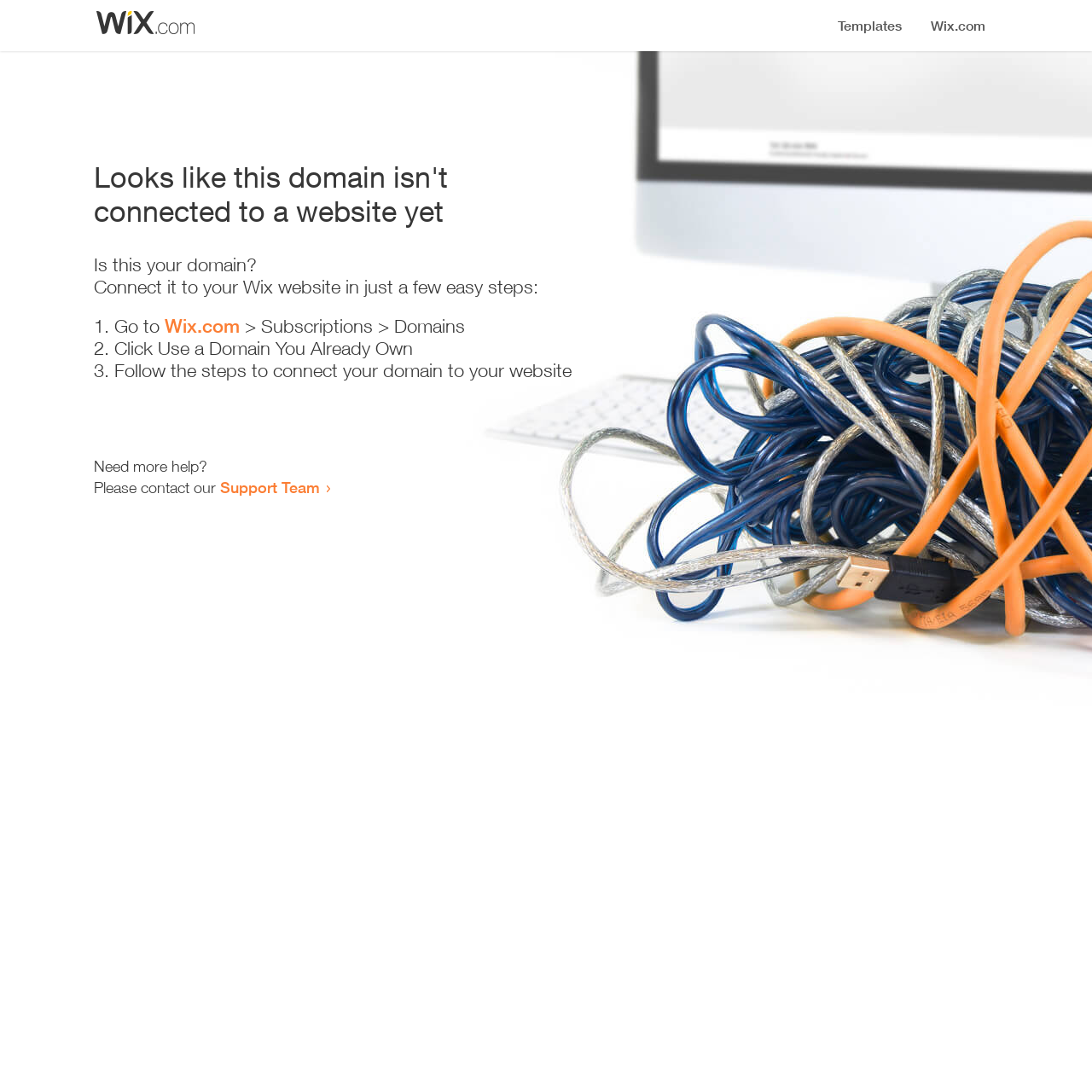What is the purpose of the webpage?
Refer to the image and provide a thorough answer to the question.

The purpose of the webpage is to guide the user to connect their domain to their Wix website, as indicated by the heading and the steps provided on the webpage.